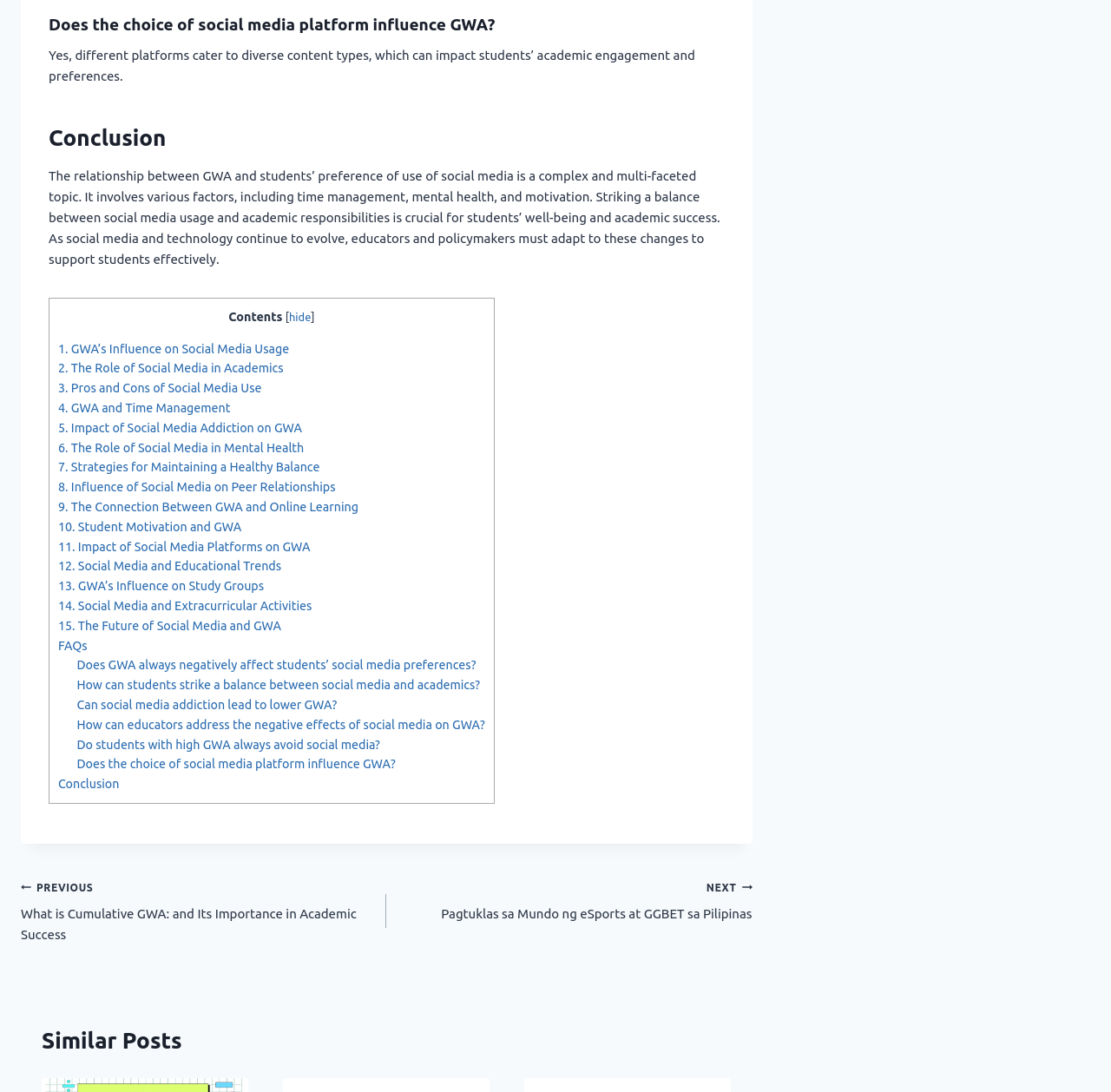Can you determine the bounding box coordinates of the area that needs to be clicked to fulfill the following instruction: "Go to 'PREVIOUS What is Cumulative GWA: and Its Importance in Academic Success'"?

[0.019, 0.803, 0.348, 0.866]